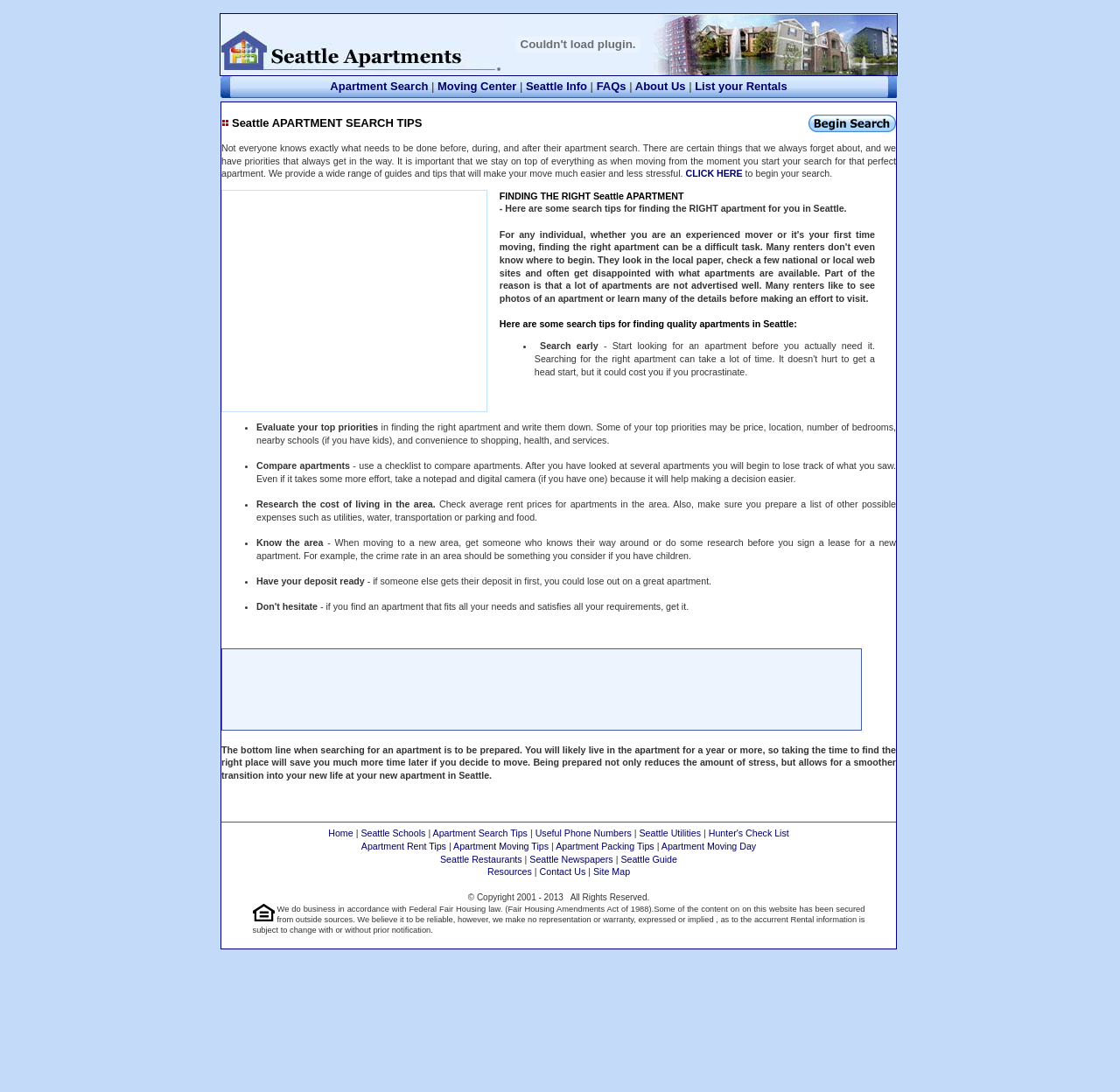Determine the bounding box coordinates of the clickable area required to perform the following instruction: "Explore AI channel". The coordinates should be represented as four float numbers between 0 and 1: [left, top, right, bottom].

None